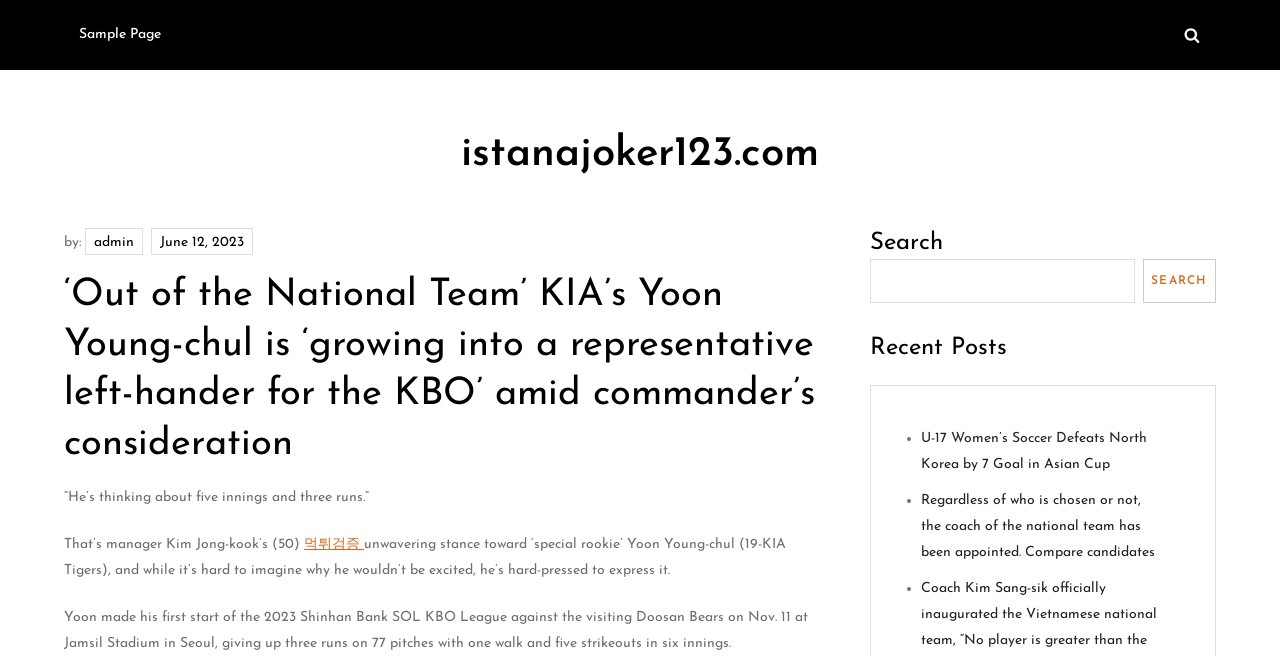Determine the bounding box coordinates for the HTML element mentioned in the following description: "parent_node: SEARCH name="s"". The coordinates should be a list of four floats ranging from 0 to 1, represented as [left, top, right, bottom].

[0.68, 0.395, 0.887, 0.462]